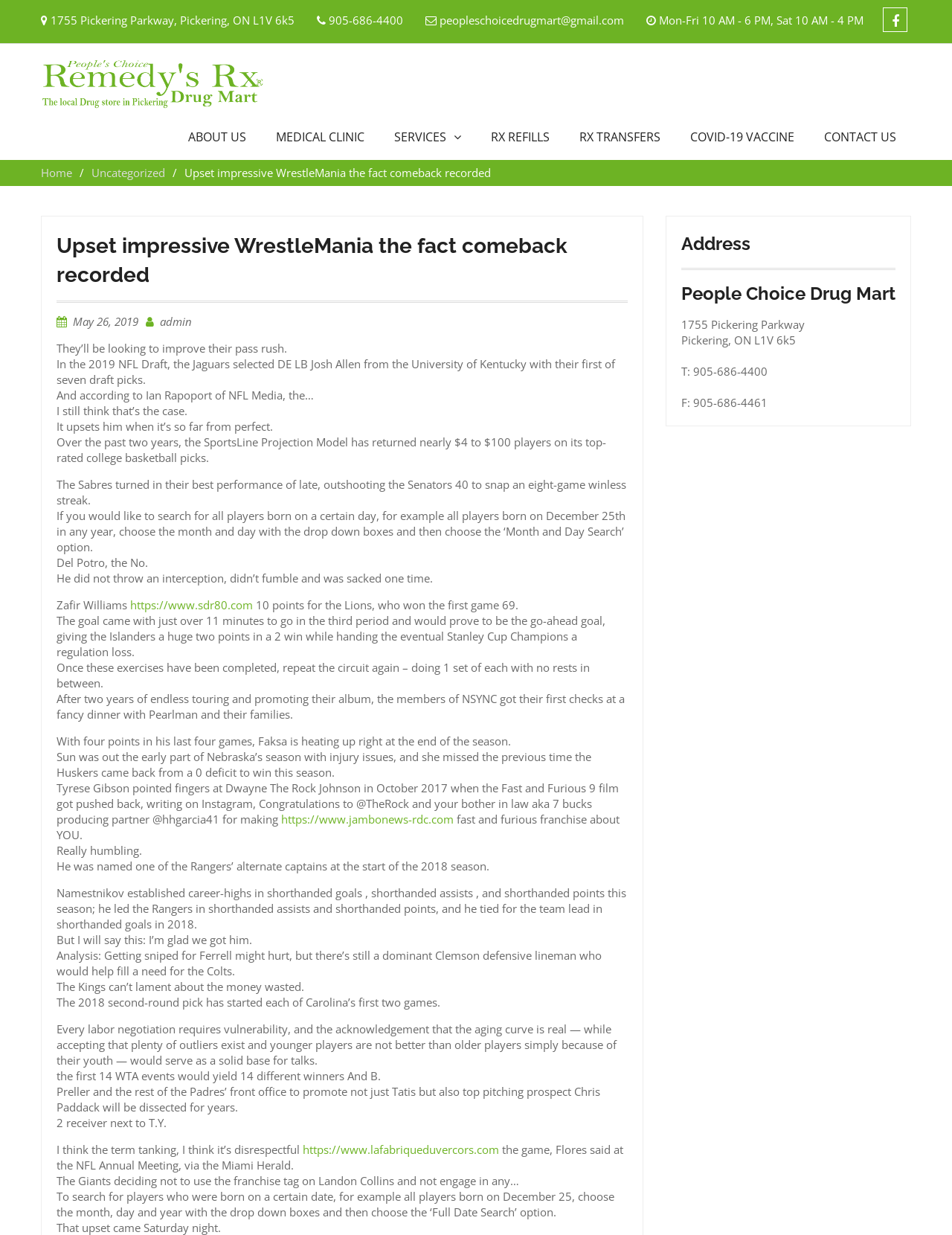Give a one-word or one-phrase response to the question: 
What type of business is People's Choice Drug Mart?

Drug Mart